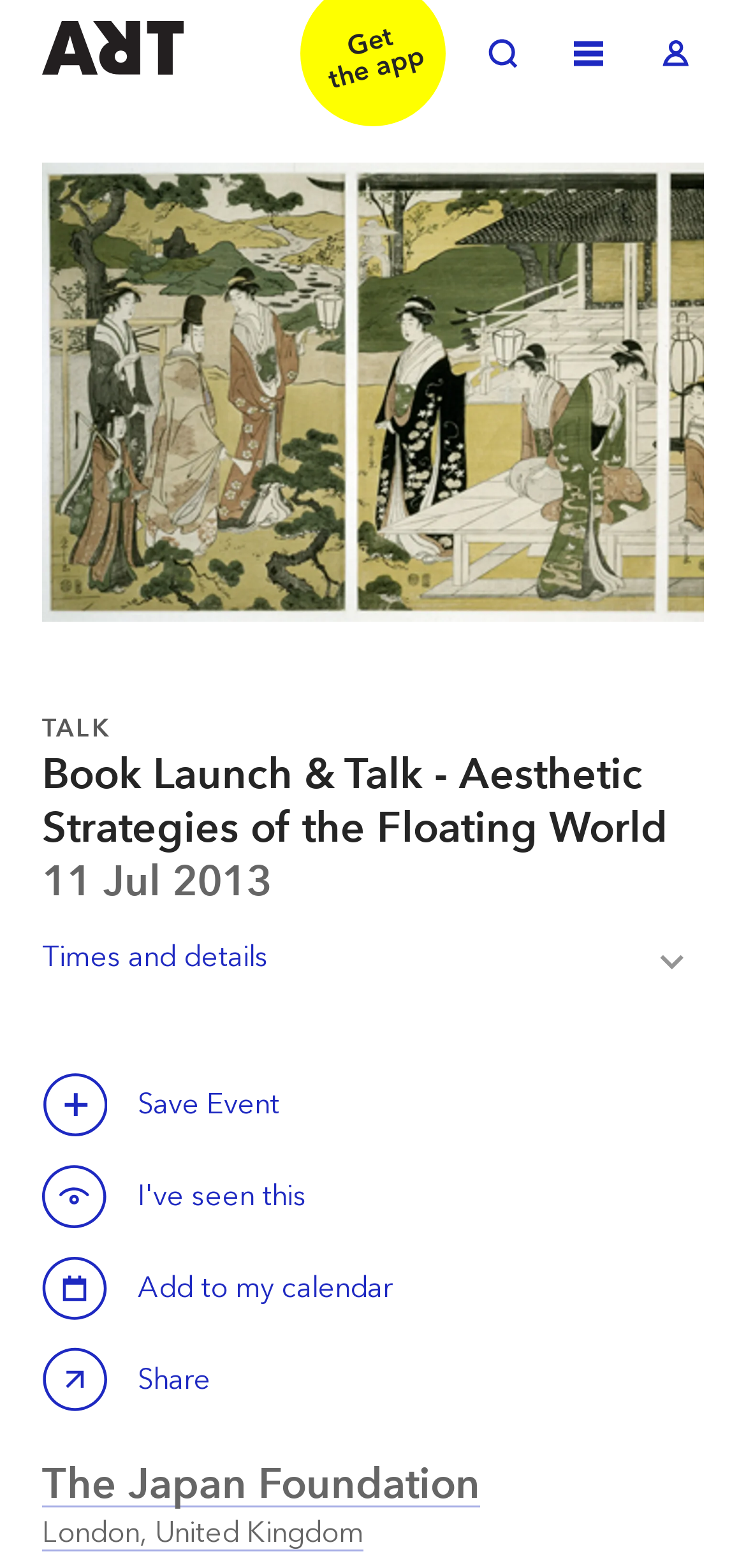Using the element description: "Toggle Menu", determine the bounding box coordinates. The coordinates should be in the format [left, top, right, bottom], with values between 0 and 1.

[0.751, 0.017, 0.828, 0.054]